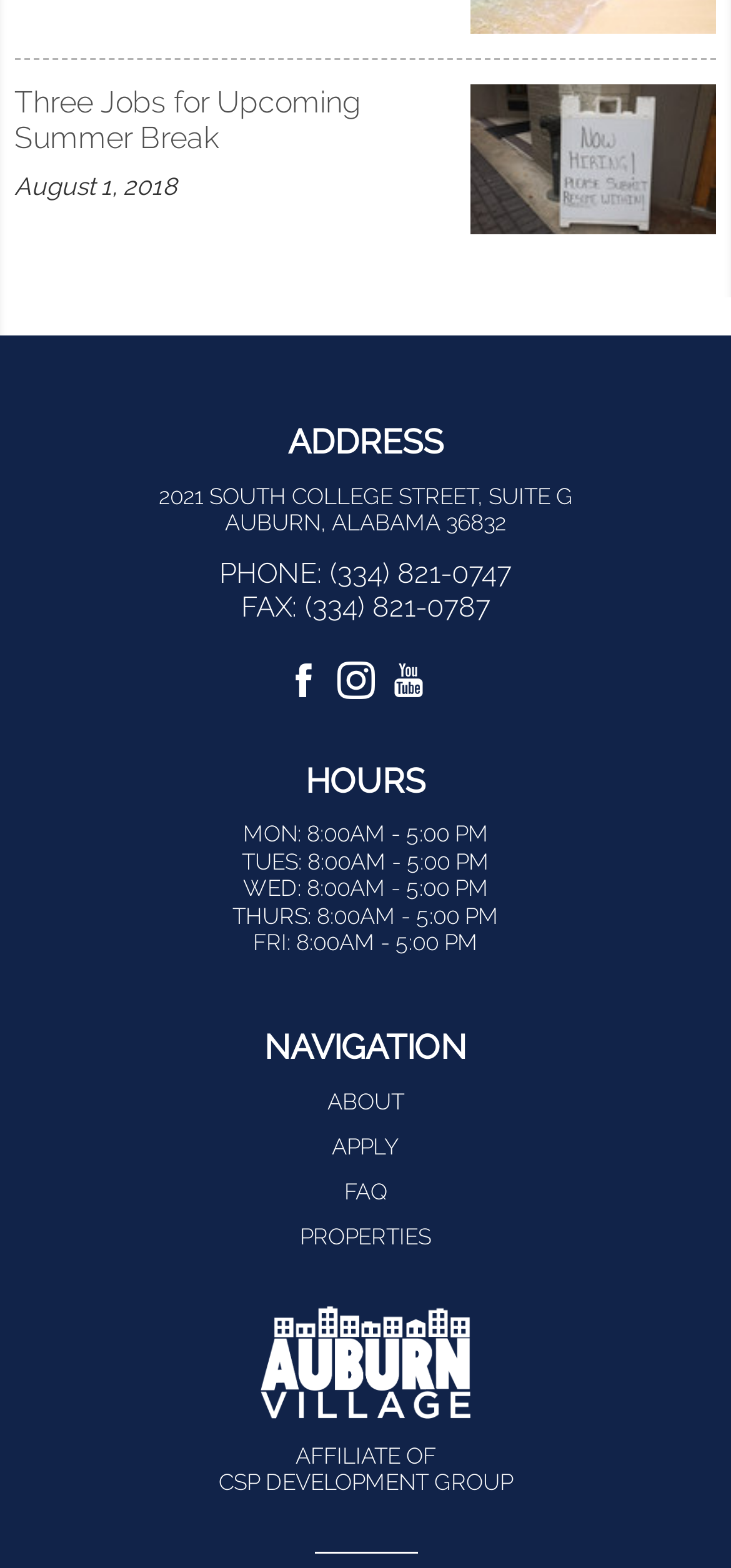Kindly determine the bounding box coordinates for the area that needs to be clicked to execute this instruction: "Click the 'Three Jobs for Upcoming Summer Break' link".

[0.02, 0.054, 0.494, 0.099]